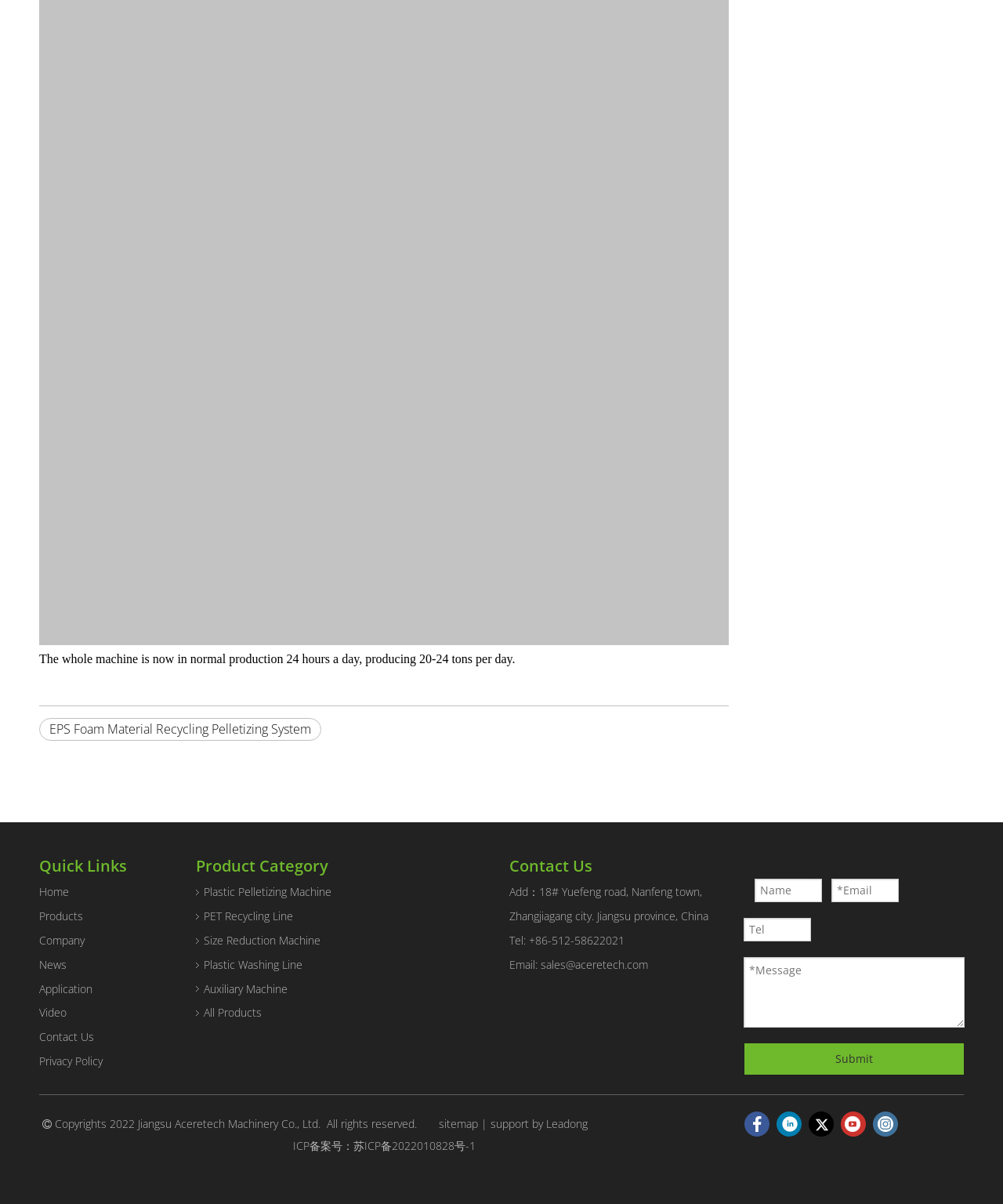Provide a short answer using a single word or phrase for the following question: 
What is the company's location?

Jiangsu province, China